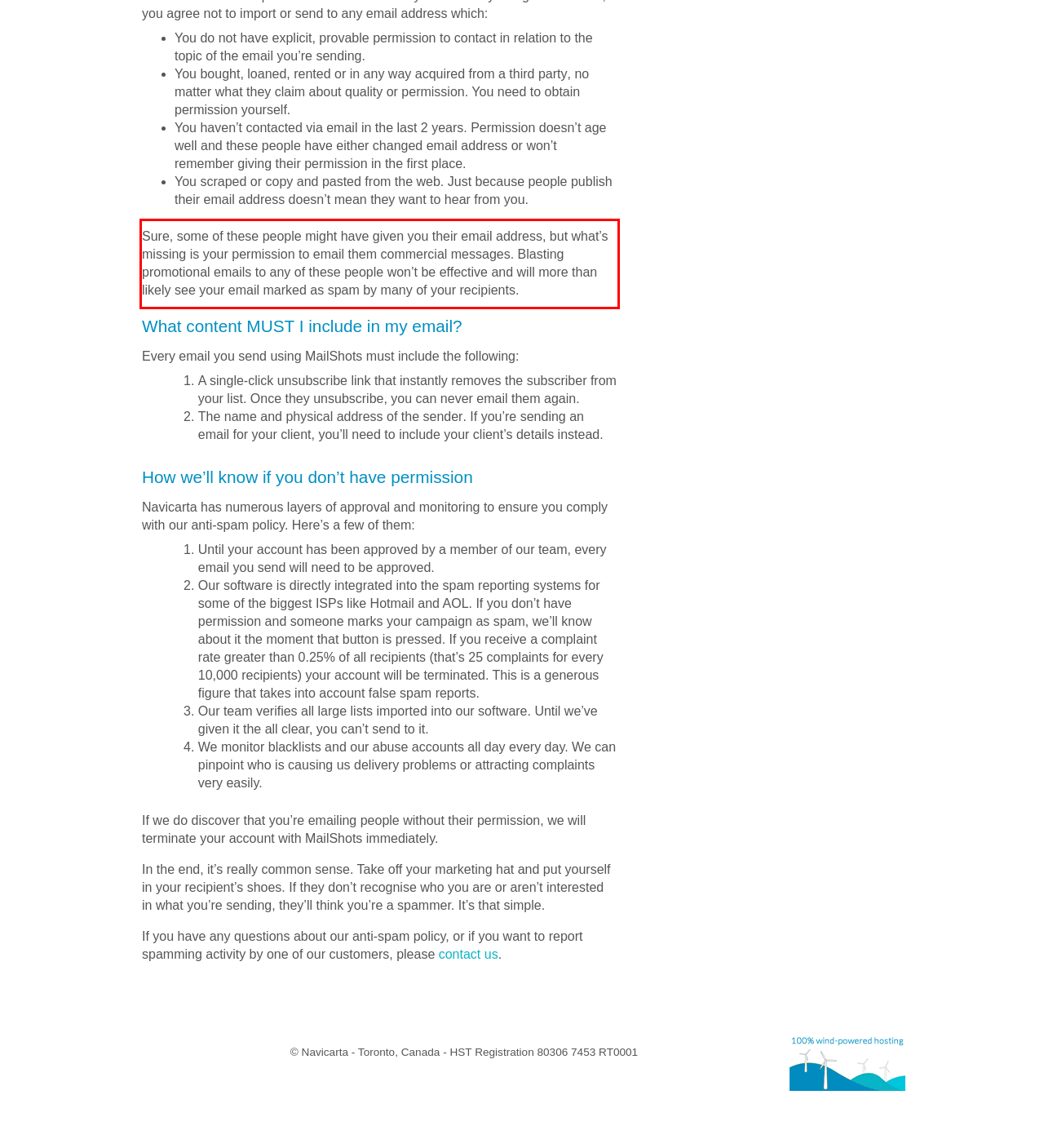Please examine the webpage screenshot and extract the text within the red bounding box using OCR.

Sure, some of these people might have given you their email address, but what’s missing is your permission to email them commercial messages. Blasting promotional emails to any of these people won’t be effective and will more than likely see your email marked as spam by many of your recipients.